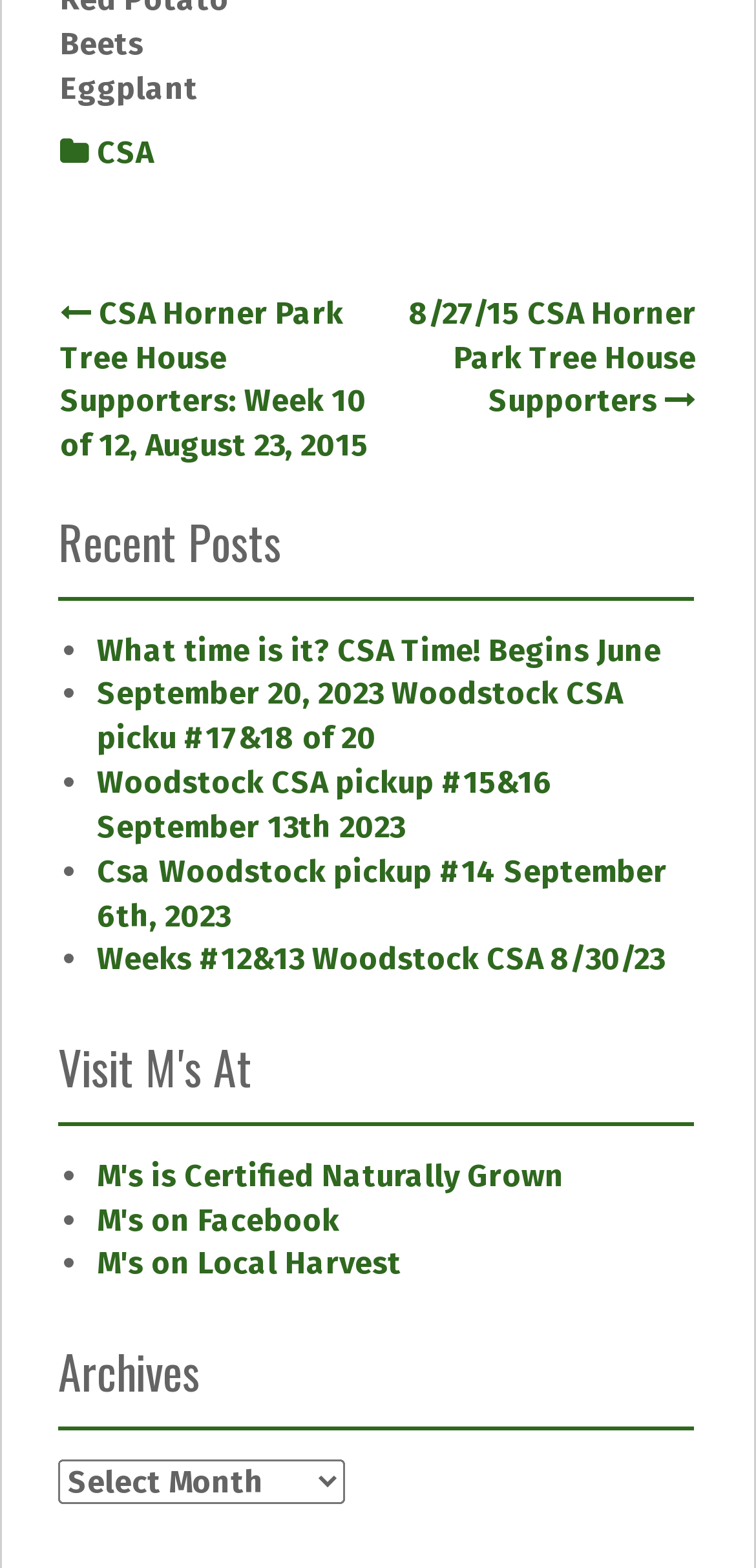What is the first vegetable listed?
Please look at the screenshot and answer in one word or a short phrase.

Beets